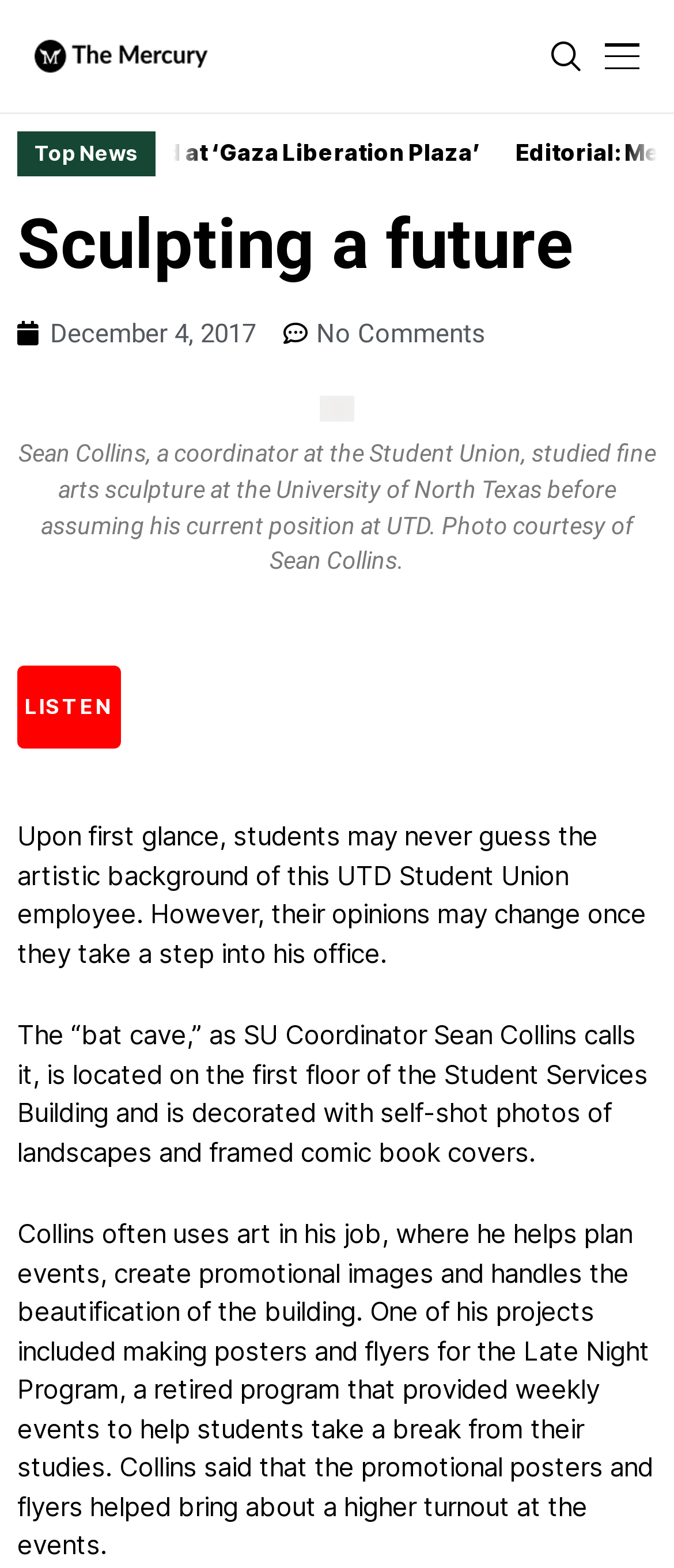Generate a comprehensive caption for the webpage you are viewing.

This webpage appears to be an article from a student-run newspaper, UTD's THE MERCURY, with a focus on a UTD Student Union employee's artistic background. At the top, there is a link to the newspaper's homepage with a brief description, accompanied by two identical images. Below this, a "Top News" section is highlighted.

The main article is titled "Sculpting a future" and has a subheading "Editorial: Meet the admin". The article features a figure with a caption describing Sean Collins, a coordinator at the Student Union, who studied fine arts sculpture at the University of North Texas. The caption is accompanied by a photo courtesy of Sean Collins.

Below the figure, there is a button labeled "LISTEN" and three blocks of text. The first block describes how students may not guess Collins' artistic background at first, but their opinions may change once they visit his office. The second block describes Collins' office, dubbed the "bat cave", which is decorated with self-shot photos of landscapes and framed comic book covers. The third block explains how Collins uses art in his job, including planning events, creating promotional images, and beautifying the building. It also mentions a specific project where he created posters and flyers for the Late Night Program, which helped increase event attendance.

On the right side of the article, there is a link to the publication date, "December 4, 2017", and another link labeled "No Comments".